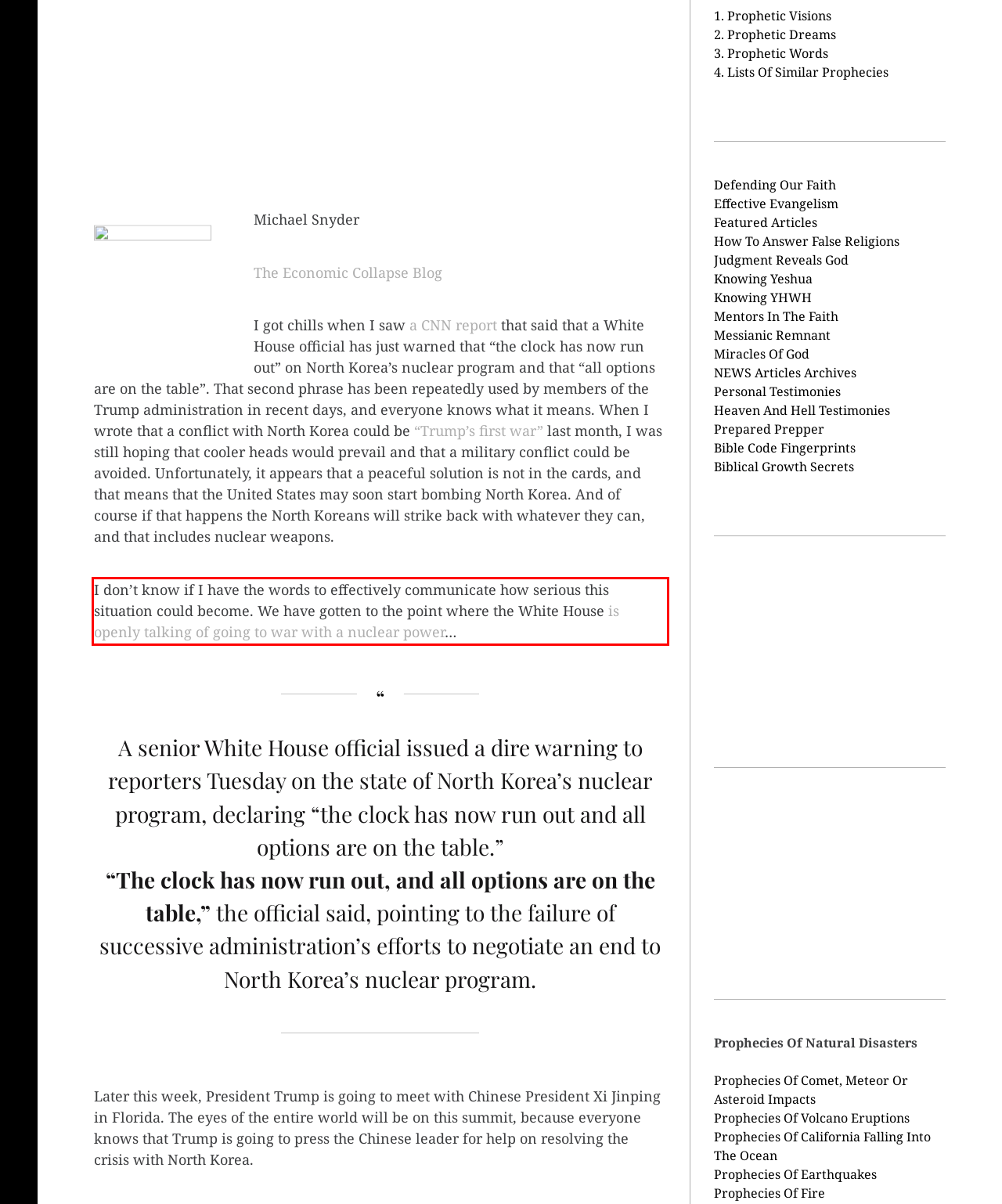You have a screenshot of a webpage with a red bounding box. Use OCR to generate the text contained within this red rectangle.

I don’t know if I have the words to effectively communicate how serious this situation could become. We have gotten to the point where the White House is openly talking of going to war with a nuclear power…